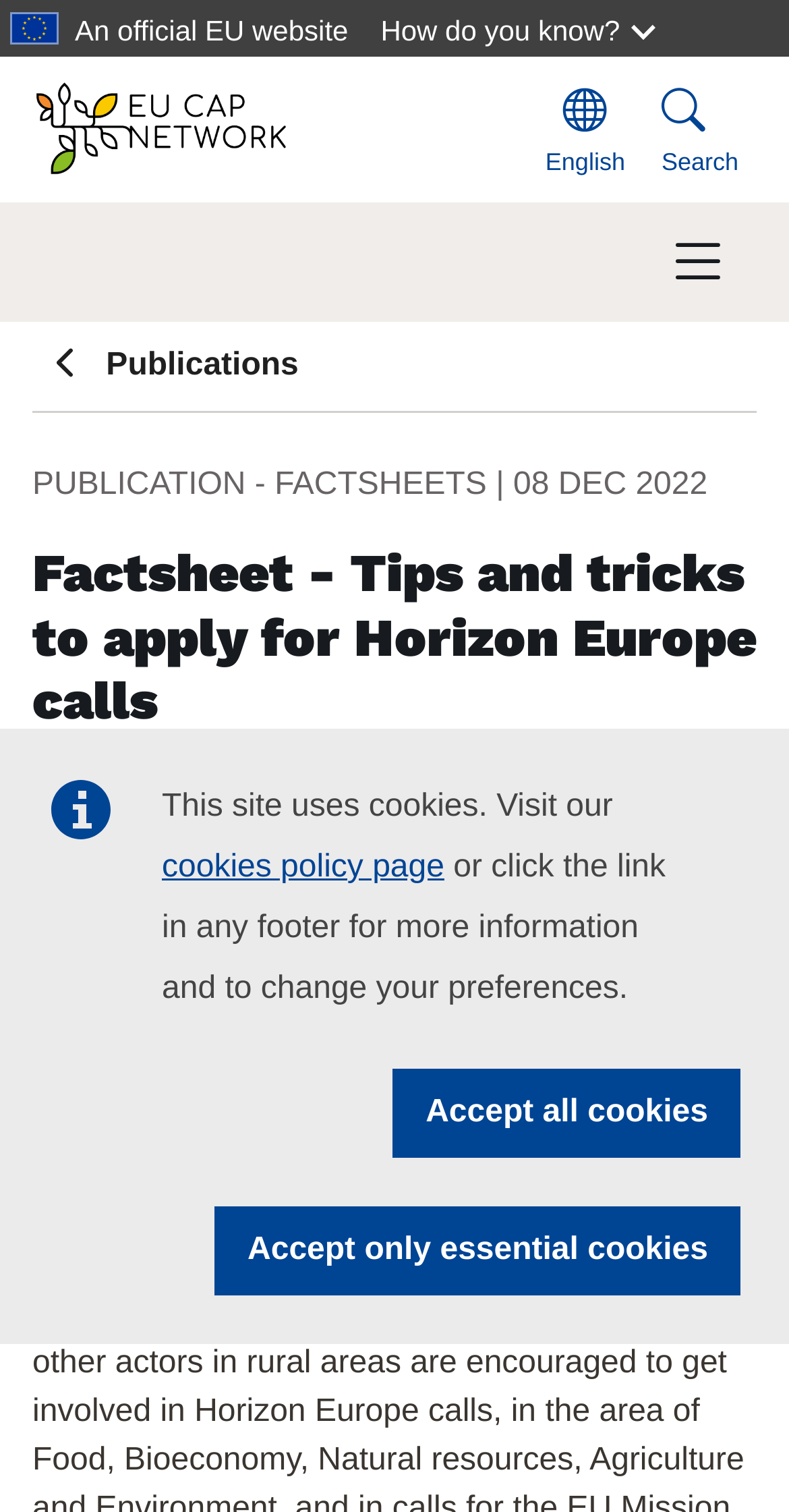What is the date of the publication?
Please give a detailed answer to the question using the information shown in the image.

I found the date of the publication by looking at the time element which contains the text '08 DEC 2022'.